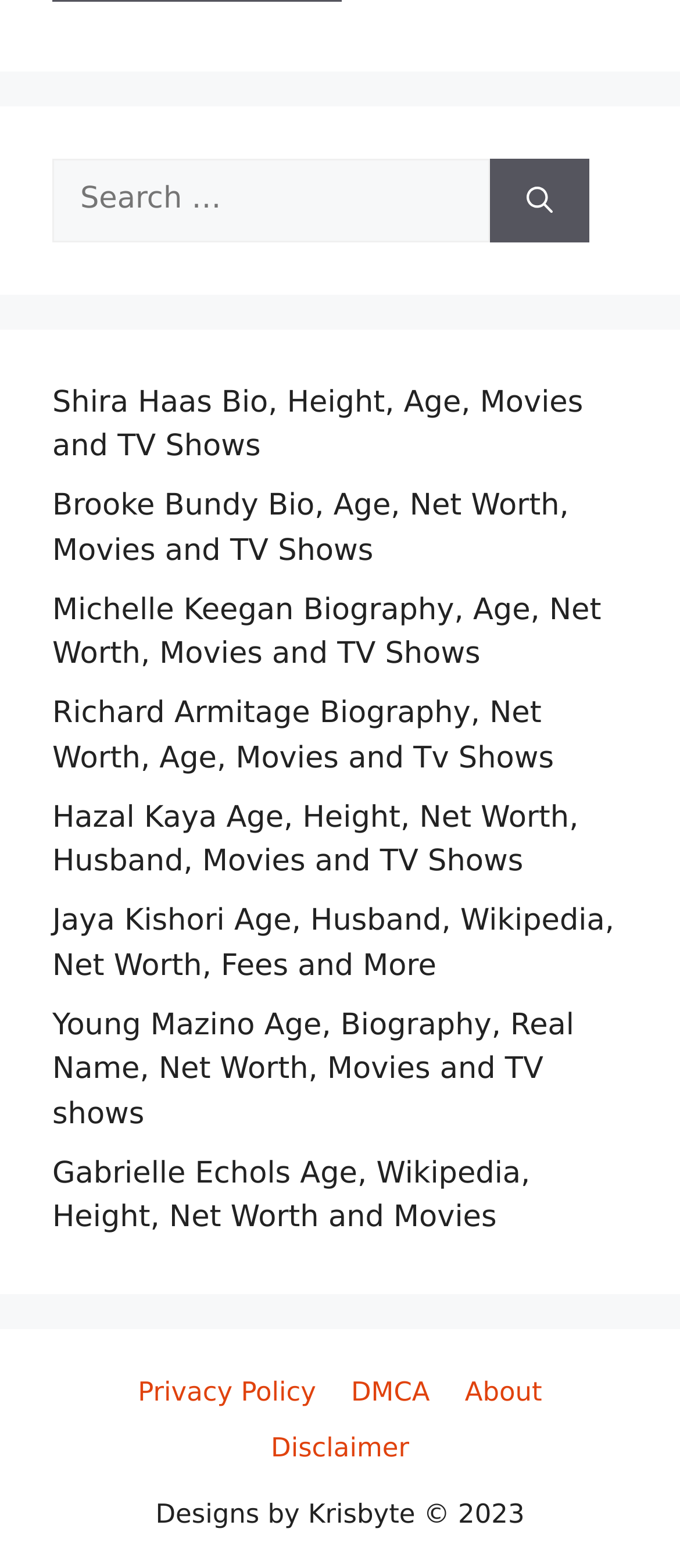Answer the question below with a single word or a brief phrase: 
How many celebrity links are displayed on the webpage?

8